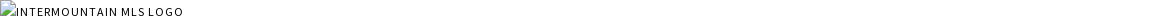Generate a detailed caption for the image.

The image features the "Intermountain MLS Logo," which represents the Intermountain Multiple Listing Service. This logo is typically associated with real estate listings and services provided by the organization, offering resources for buying and selling properties within the Intermountain region. It serves as a visual identification for real estate agents and consumers seeking reliable information and listings from affiliated brokers. The logo is prominently displayed to emphasize the partnership and credibility of the MLS in the real estate market.